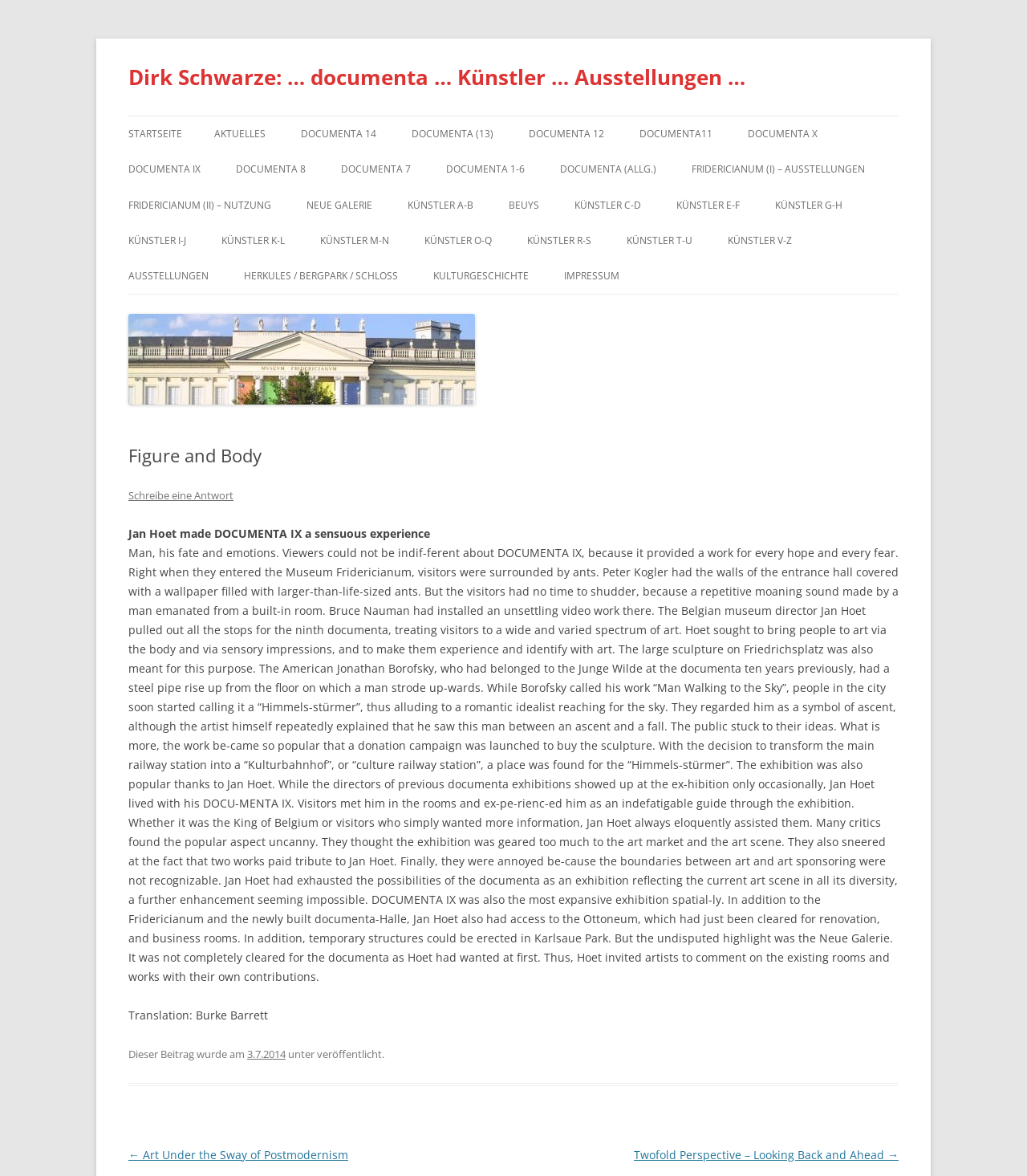What is the text of the first link on the webpage?
Give a one-word or short-phrase answer derived from the screenshot.

Dirk Schwarze: … documenta … Künstler … Ausstellungen …